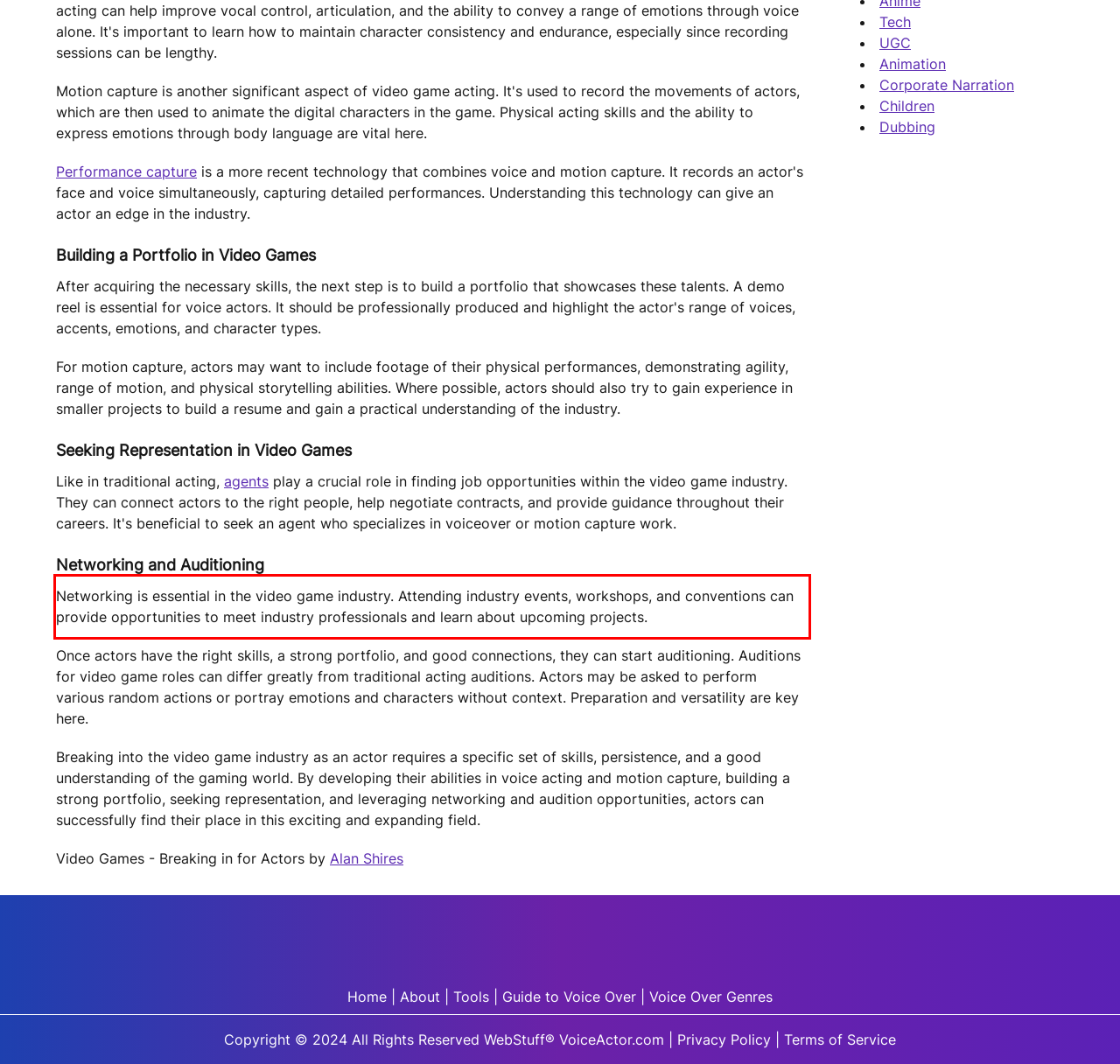Using the provided screenshot, read and generate the text content within the red-bordered area.

Networking is essential in the video game industry. Attending industry events, workshops, and conventions can provide opportunities to meet industry professionals and learn about upcoming projects.